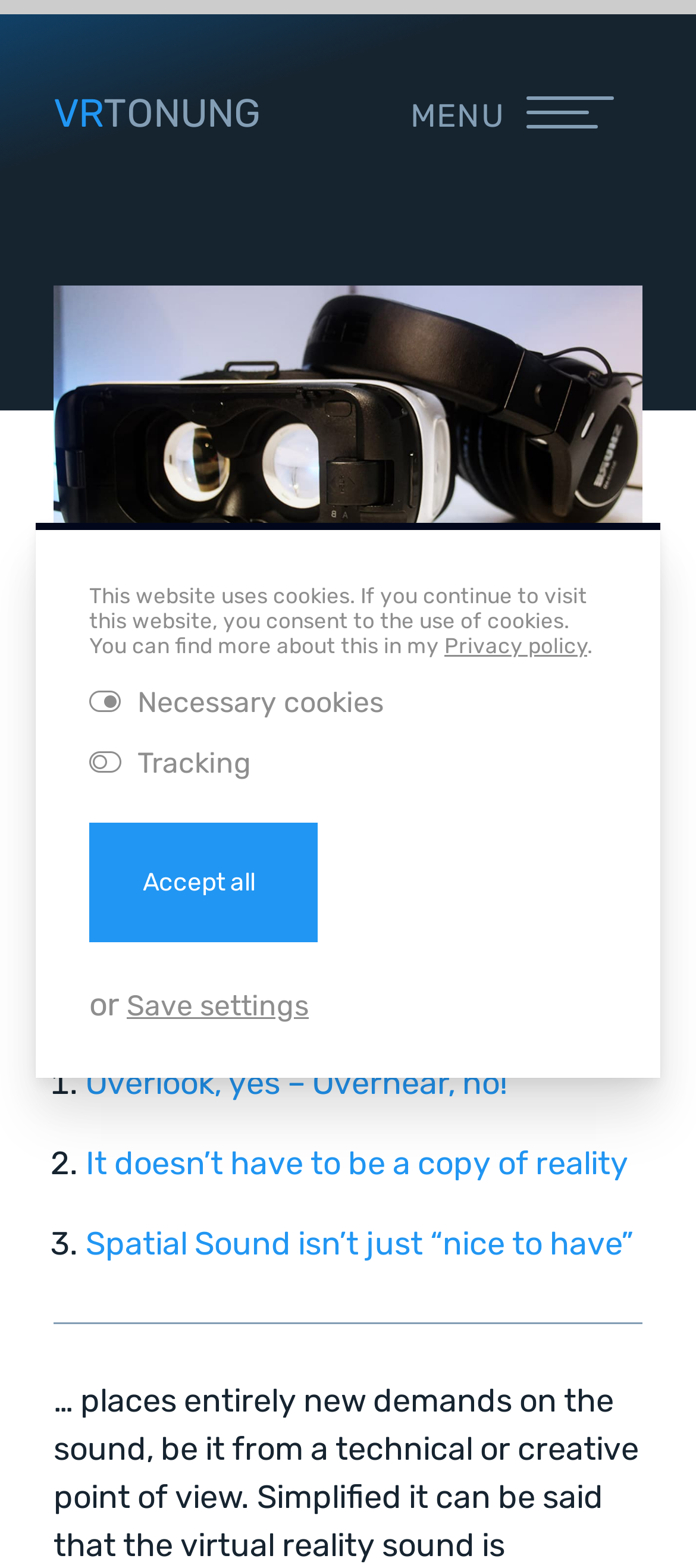Provide the bounding box coordinates for the specified HTML element described in this description: "About Me". The coordinates should be four float numbers ranging from 0 to 1, in the format [left, top, right, bottom].

[0.5, 0.387, 0.672, 0.451]